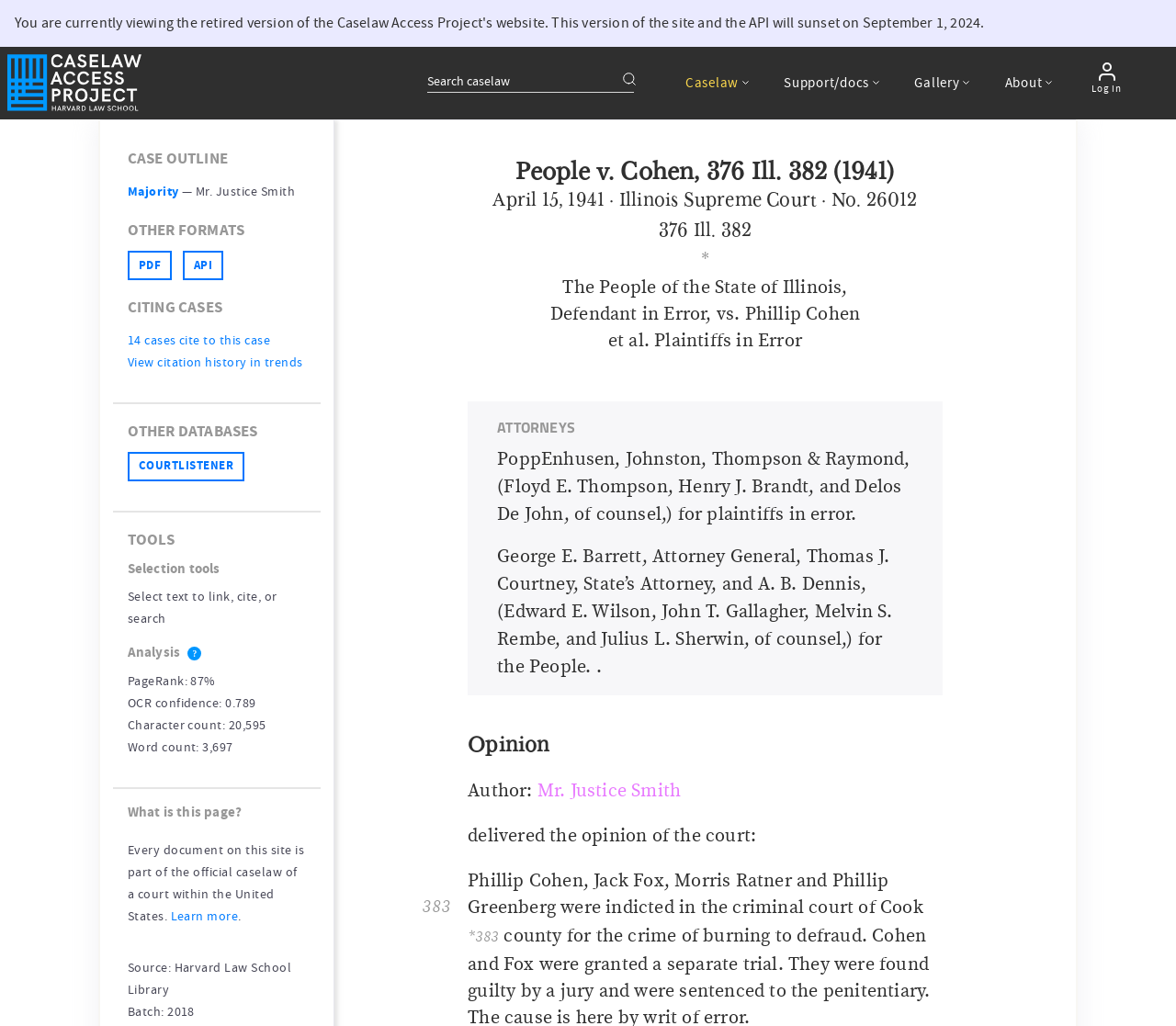What is the court that decided this case?
Use the screenshot to answer the question with a single word or phrase.

Illinois Supreme Court